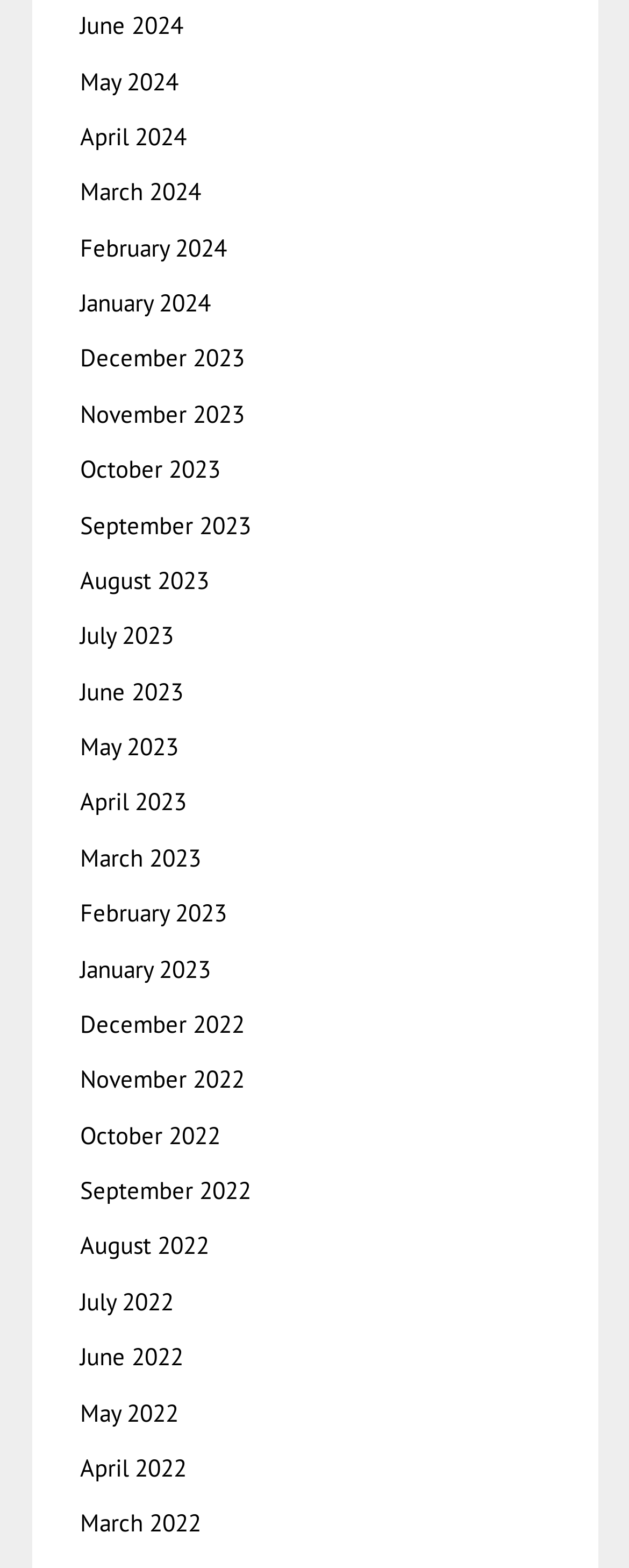Highlight the bounding box coordinates of the element you need to click to perform the following instruction: "Access April 2024."

[0.127, 0.077, 0.296, 0.097]